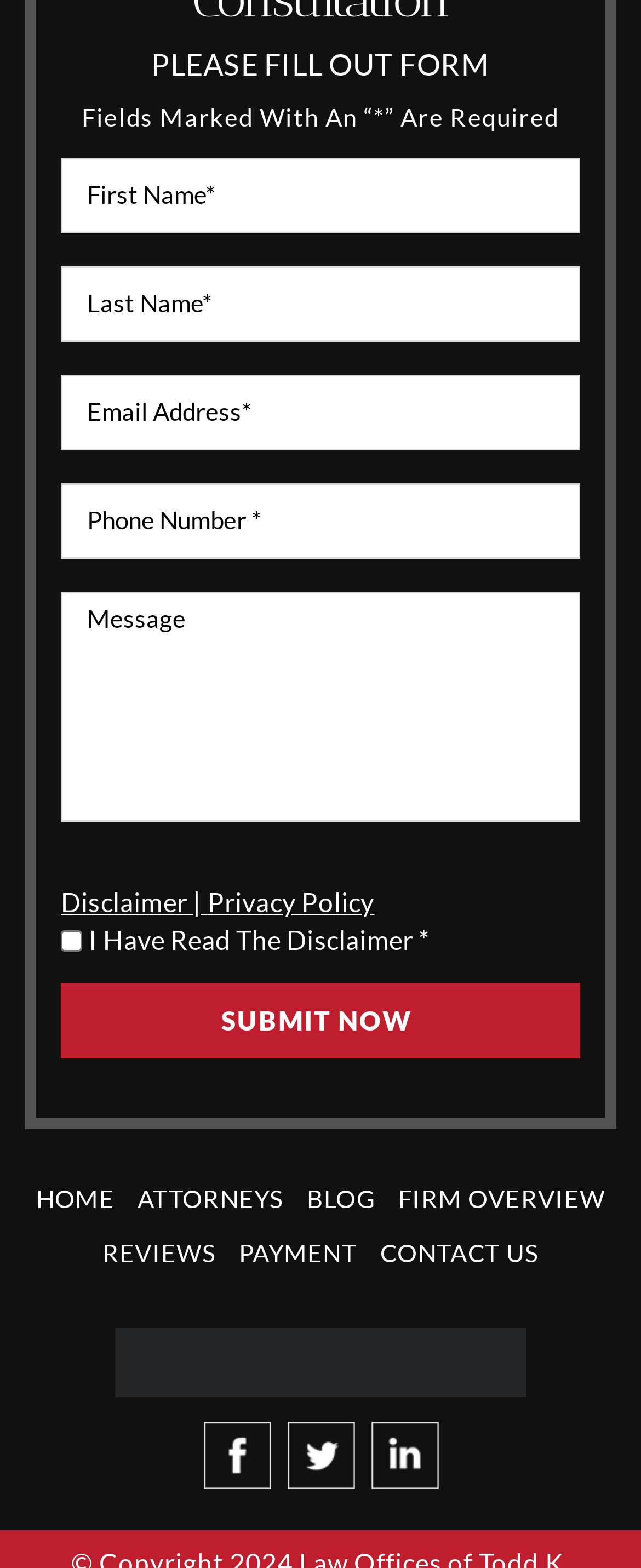Respond to the question below with a concise word or phrase:
How many social media links are there?

3